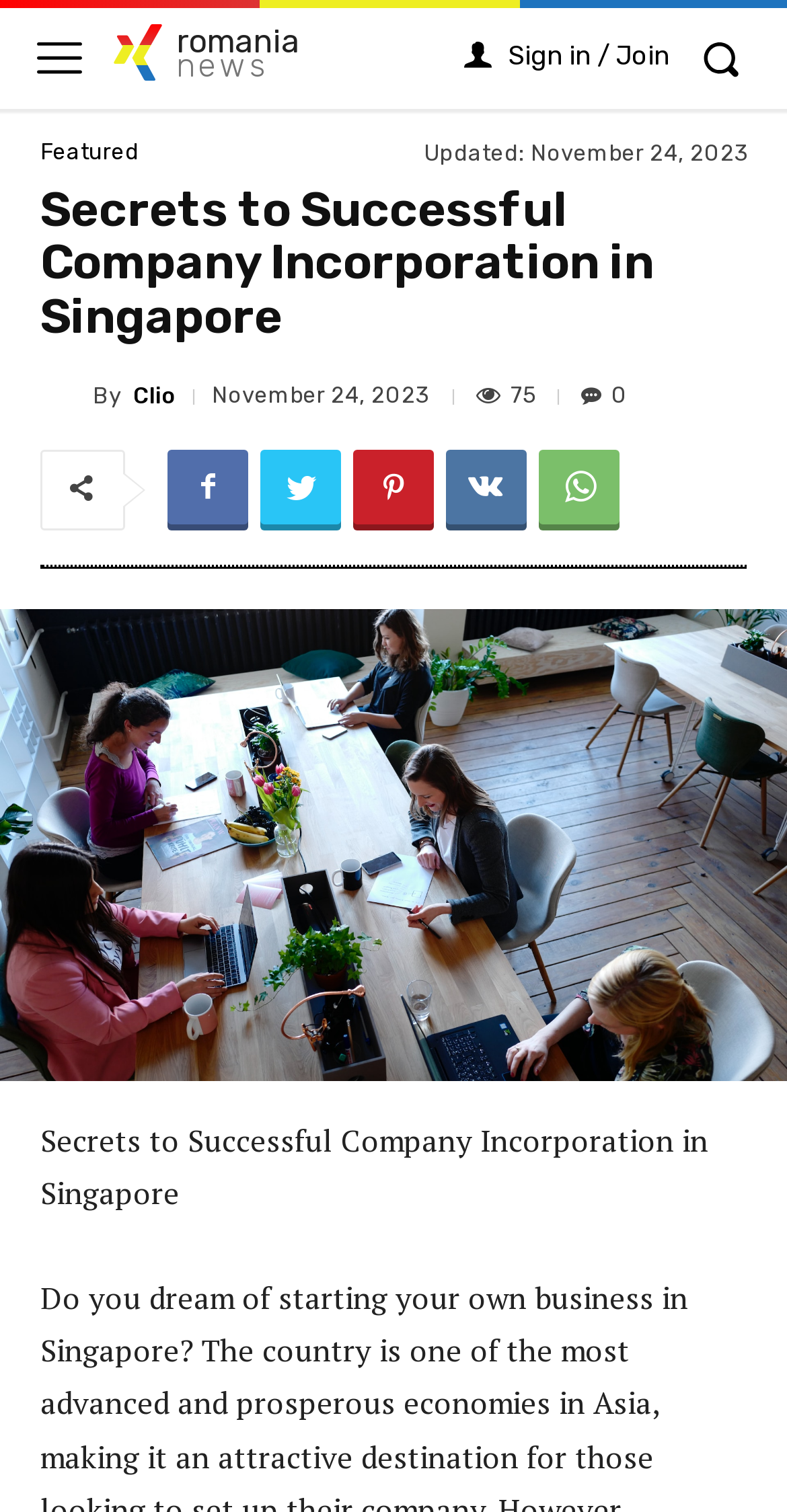What is the name of the author?
Please elaborate on the answer to the question with detailed information.

I found the name of the author by looking at the section below the main heading, where it says 'By Clio'. This indicates that the author's name is Clio.